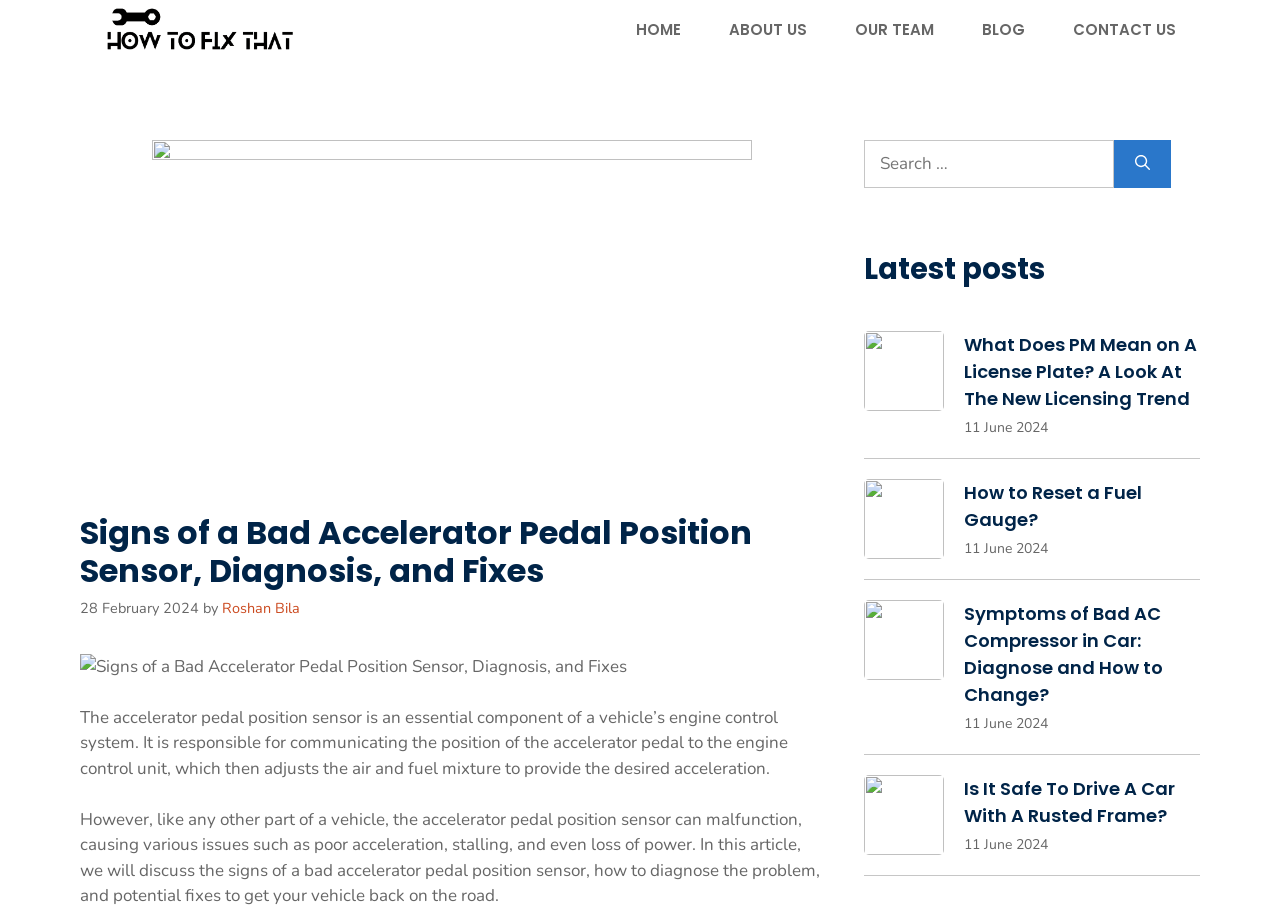Create a detailed summary of all the visual and textual information on the webpage.

This webpage is about automotive topics, specifically focusing on the accelerator pedal position sensor. At the top, there is a banner with the site's name, "How to Fix That," accompanied by an image. Below the banner, a navigation menu is located, featuring links to the homepage, about us, our team, blog, and contact us.

The main content area begins with a header section, which includes the title "Signs of a Bad Accelerator Pedal Position Sensor, Diagnosis, and Fixes" and a timestamp indicating the article was published on February 28, 2024. The author's name, Roshan Bila, is also mentioned. An image related to the article is displayed below the header.

The main article text explains the importance of the accelerator pedal position sensor in a vehicle's engine control system, describing its role in communicating the pedal's position to the engine control unit.

On the right side of the page, there is a search bar with a "Search" button, allowing users to search for specific topics. Below the search bar, a section titled "Latest posts" displays a list of recent articles, each with a heading, a link to the article, and a timestamp indicating the publication date. The articles are accompanied by images and have titles such as "What Does PM Mean on A License Plate? A Look At The New Licensing Trend," "How to Reset a Fuel Gauge?," and "Symptoms of Bad AC Compressor in Car: Diagnose and How to Change?"